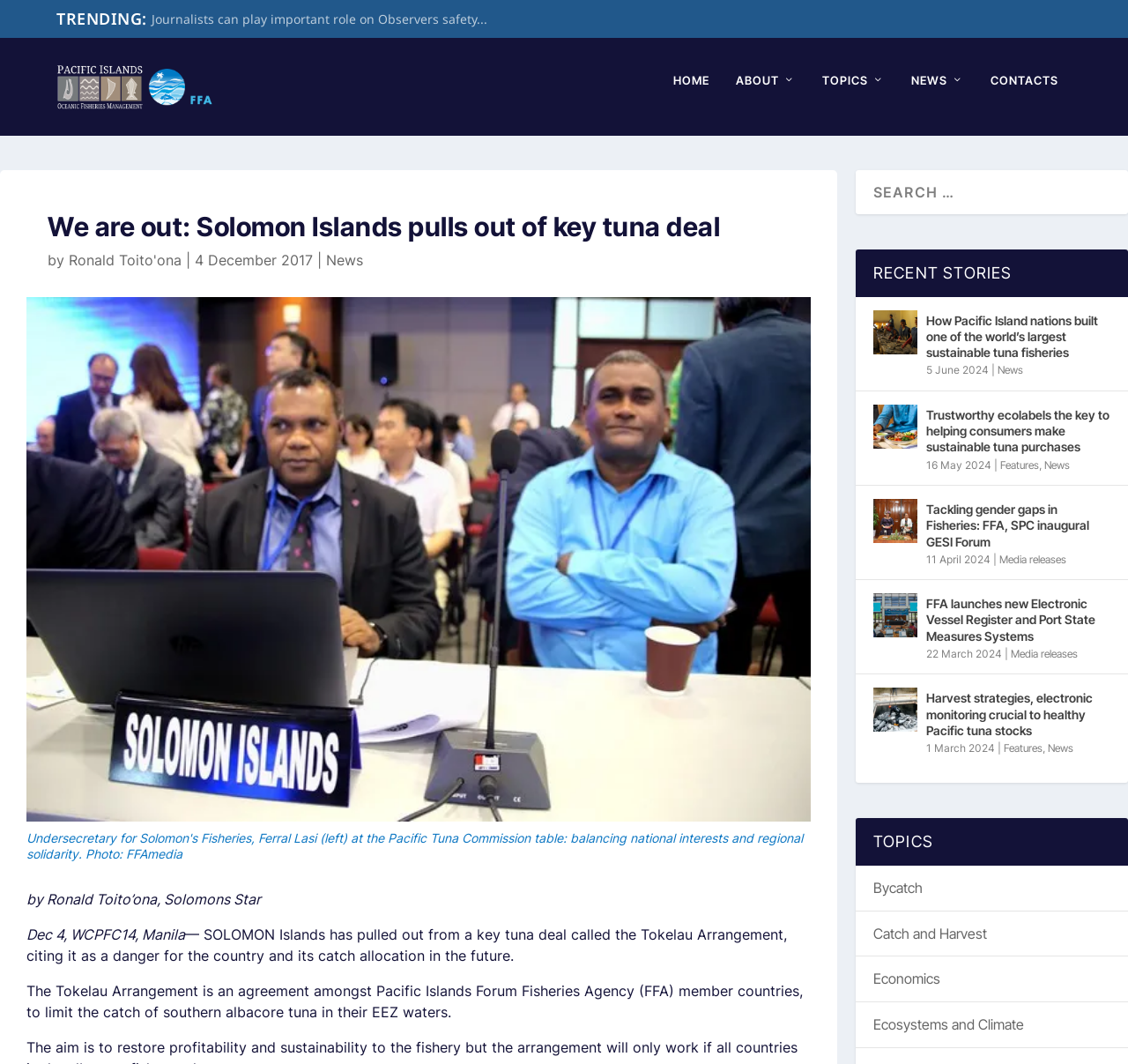What is the purpose of the search box?
Please provide a comprehensive answer based on the visual information in the image.

I determined the answer by looking at the search box element which is a common UI element used for searching a website.